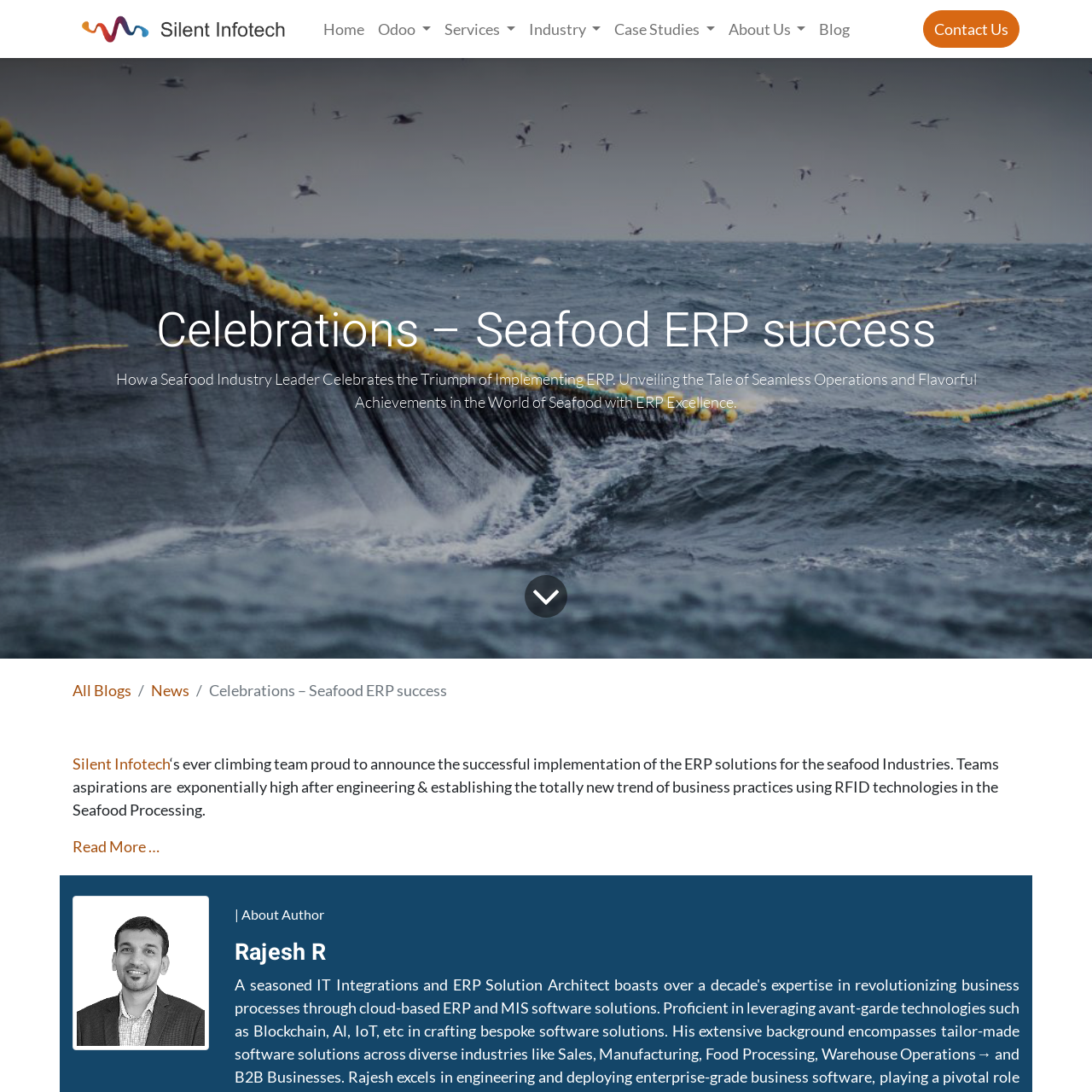What is the purpose of the 'Read More …' link?
Please provide a comprehensive answer based on the visual information in the image.

The 'Read More …' link is located near a static text that discusses the successful implementation of ERP solutions for the seafood industry, suggesting that the link leads to more information about ERP solutions and their applications in the seafood industry.